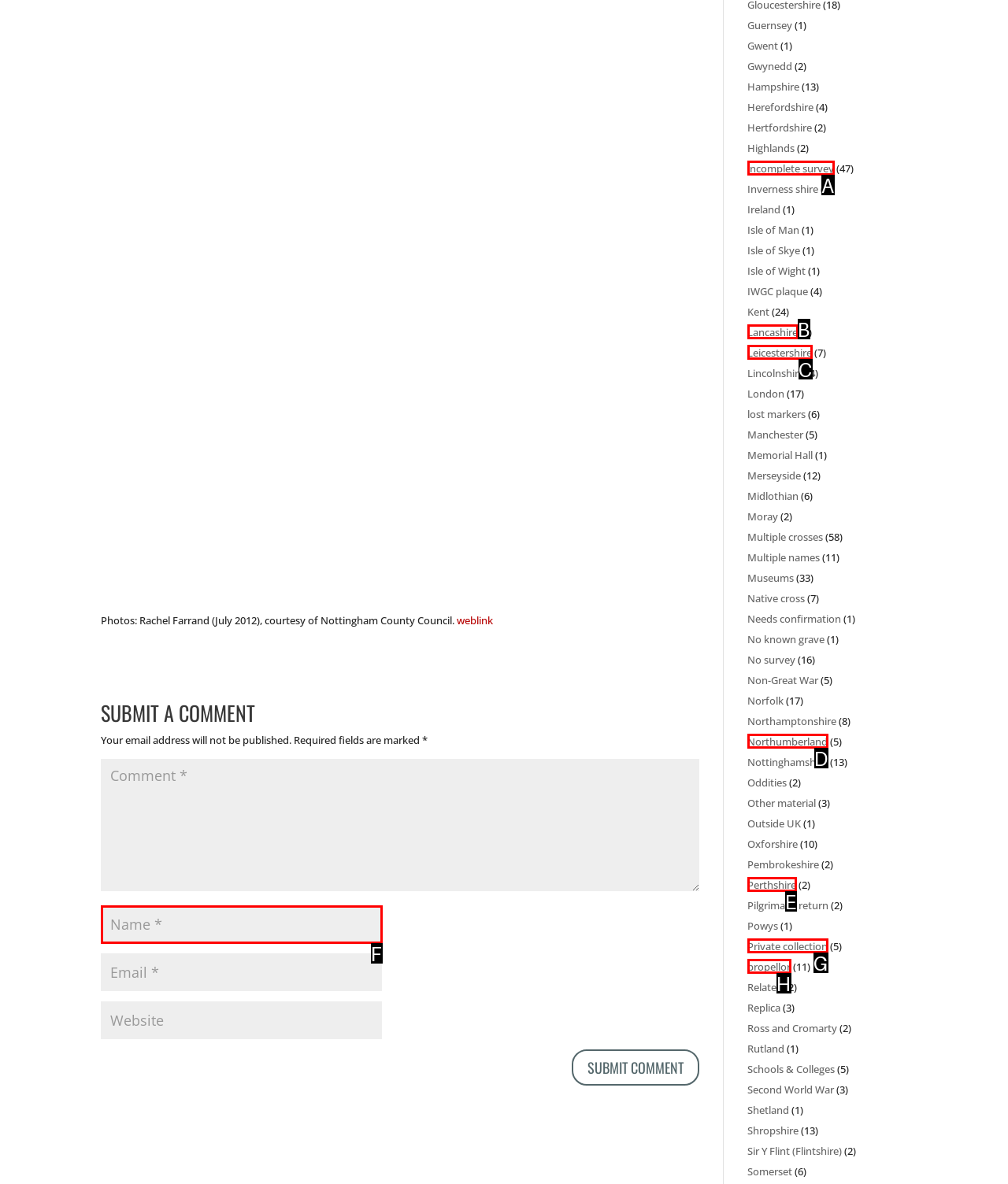Which lettered option should I select to achieve the task: Enter your name according to the highlighted elements in the screenshot?

None